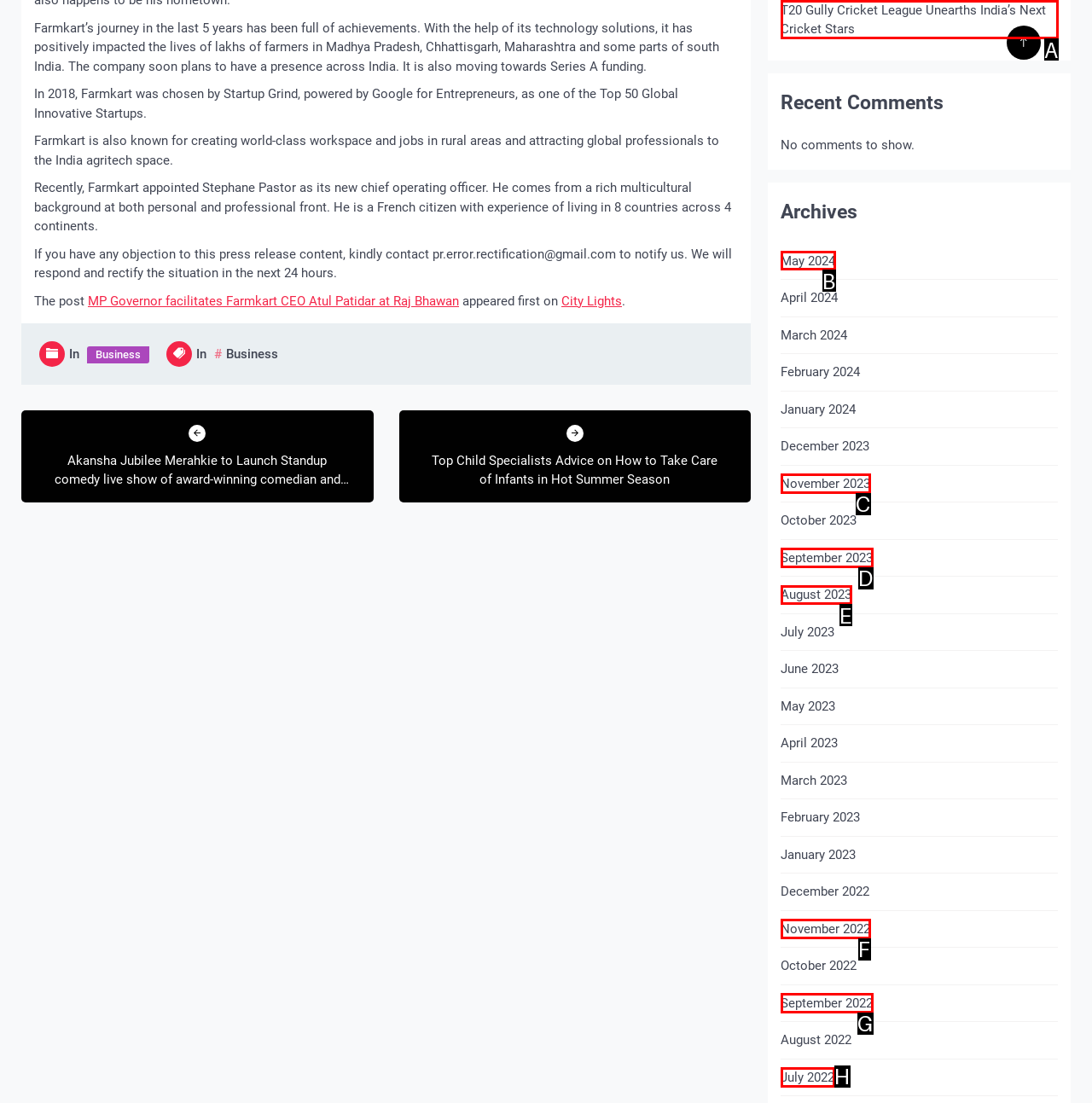Given the task: Explore posts in May 2024, tell me which HTML element to click on.
Answer with the letter of the correct option from the given choices.

B